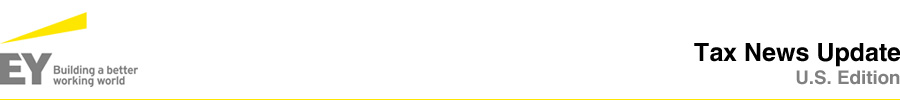What is the tagline of EY?
Can you provide a detailed and comprehensive answer to the question?

The question asks about the tagline of EY. From the image, we can see that the EY logo includes the tagline 'Building a better working world' in gray text, which reflects the company's commitment to delivering insightful tax-related content to its audience.